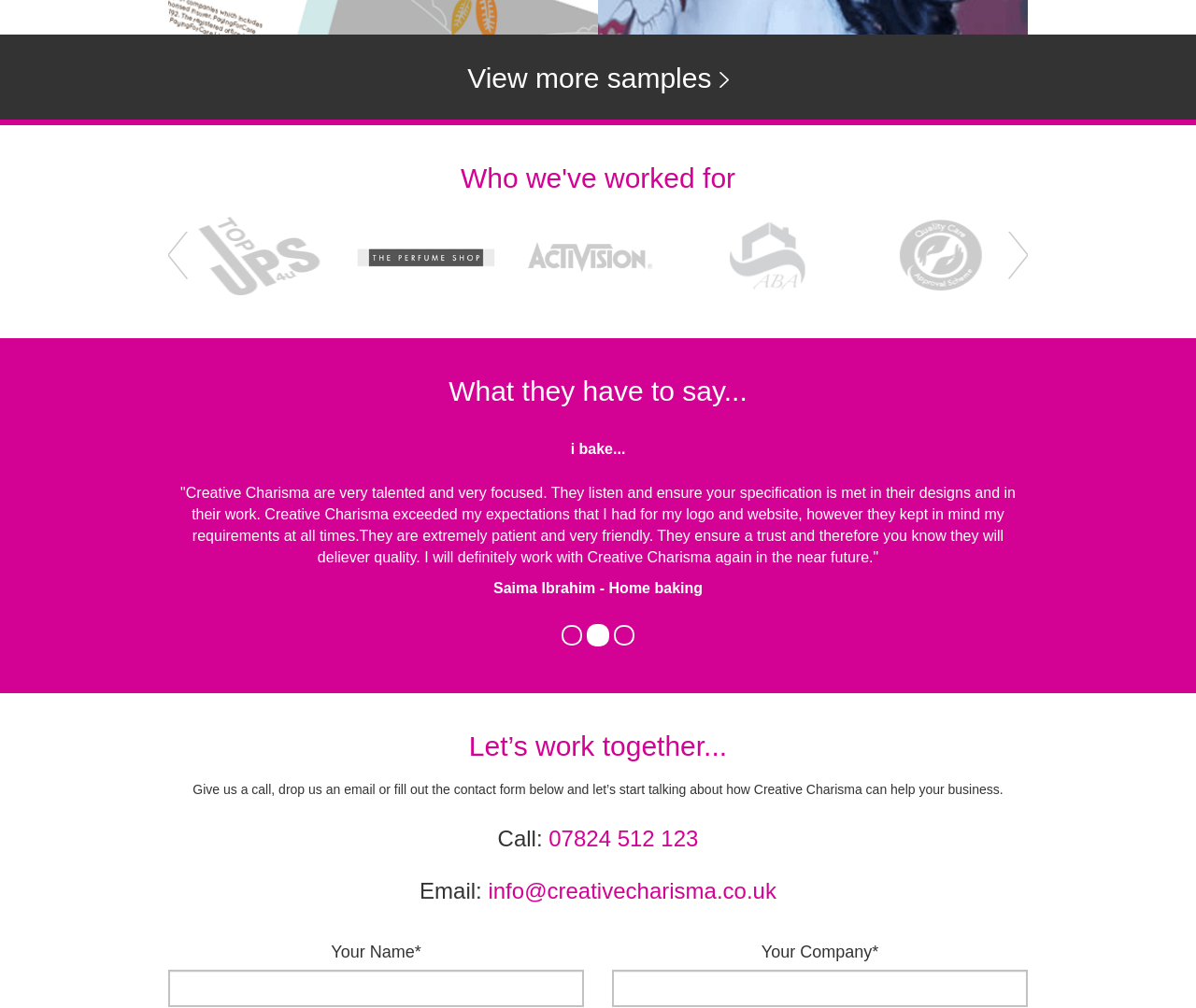What is the company's email address? Based on the screenshot, please respond with a single word or phrase.

info@creativecharisma.co.uk